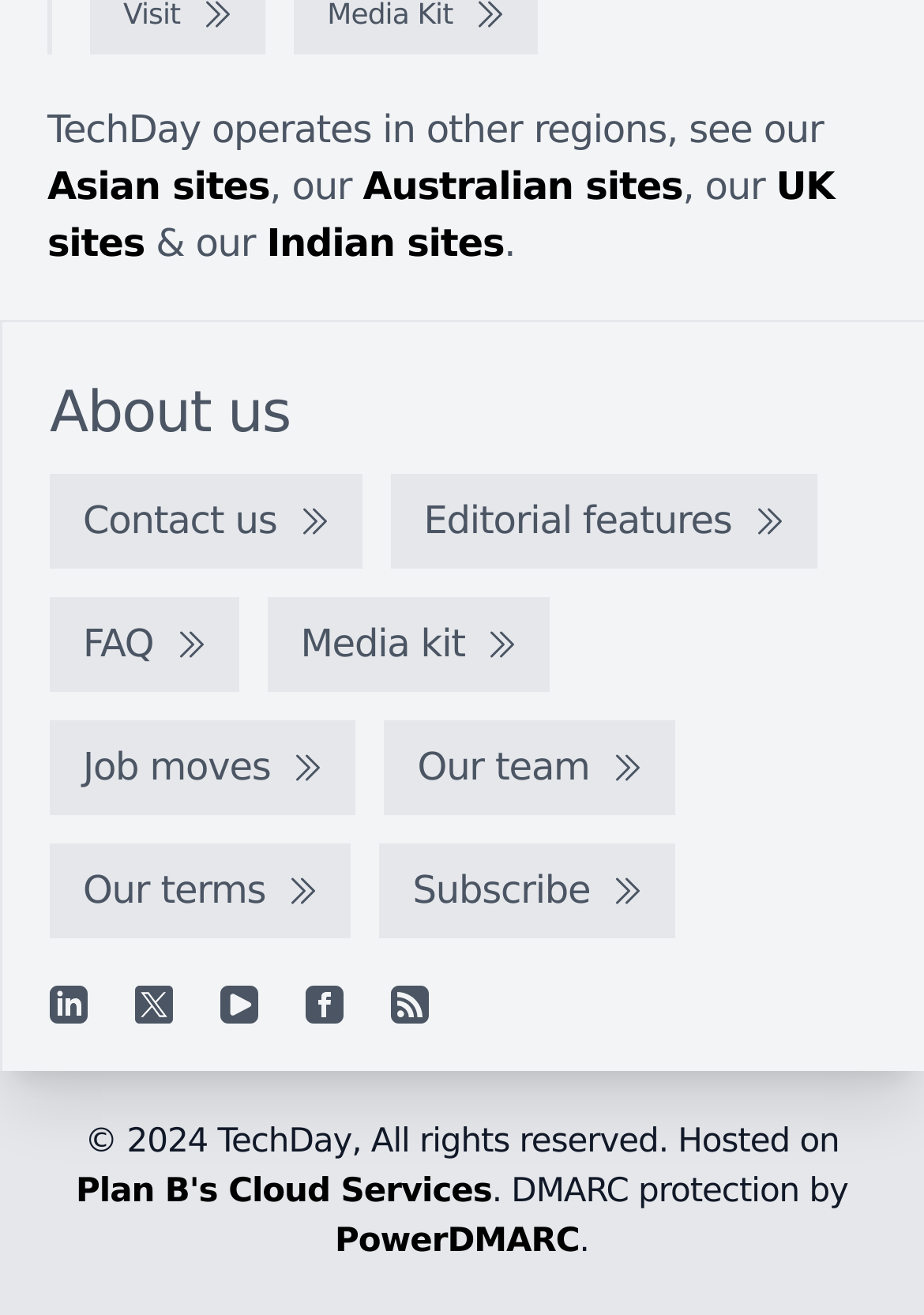Determine the bounding box coordinates of the clickable region to carry out the instruction: "go to Baker-Berry Library".

None